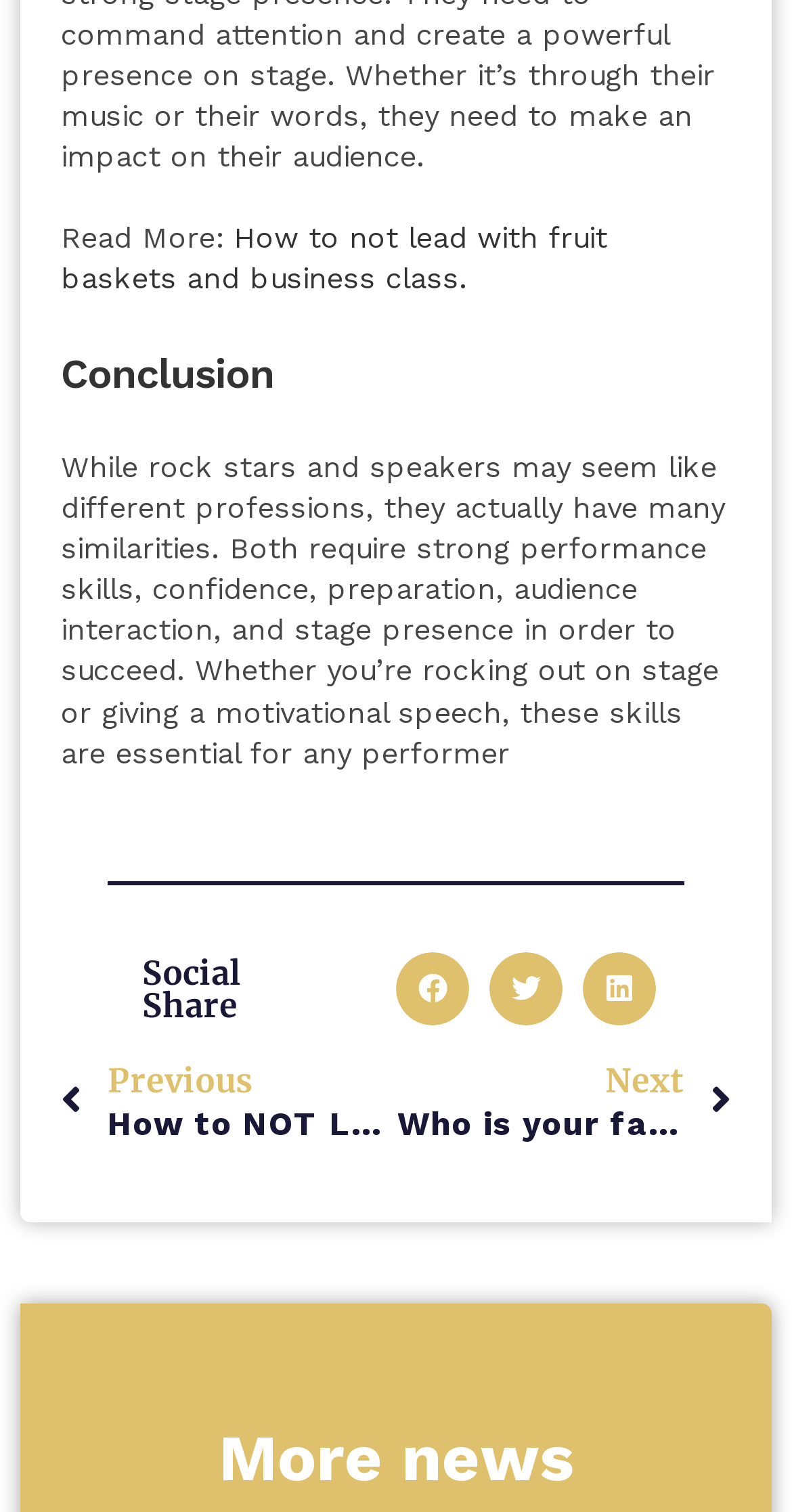Using the elements shown in the image, answer the question comprehensively: What is the purpose of the buttons below 'Social Share'?

The buttons 'Share on facebook', 'Share on twitter', and 'Share on linkedin' are located below the 'Social Share' heading, indicating that their purpose is to allow users to share the content on various social media platforms.